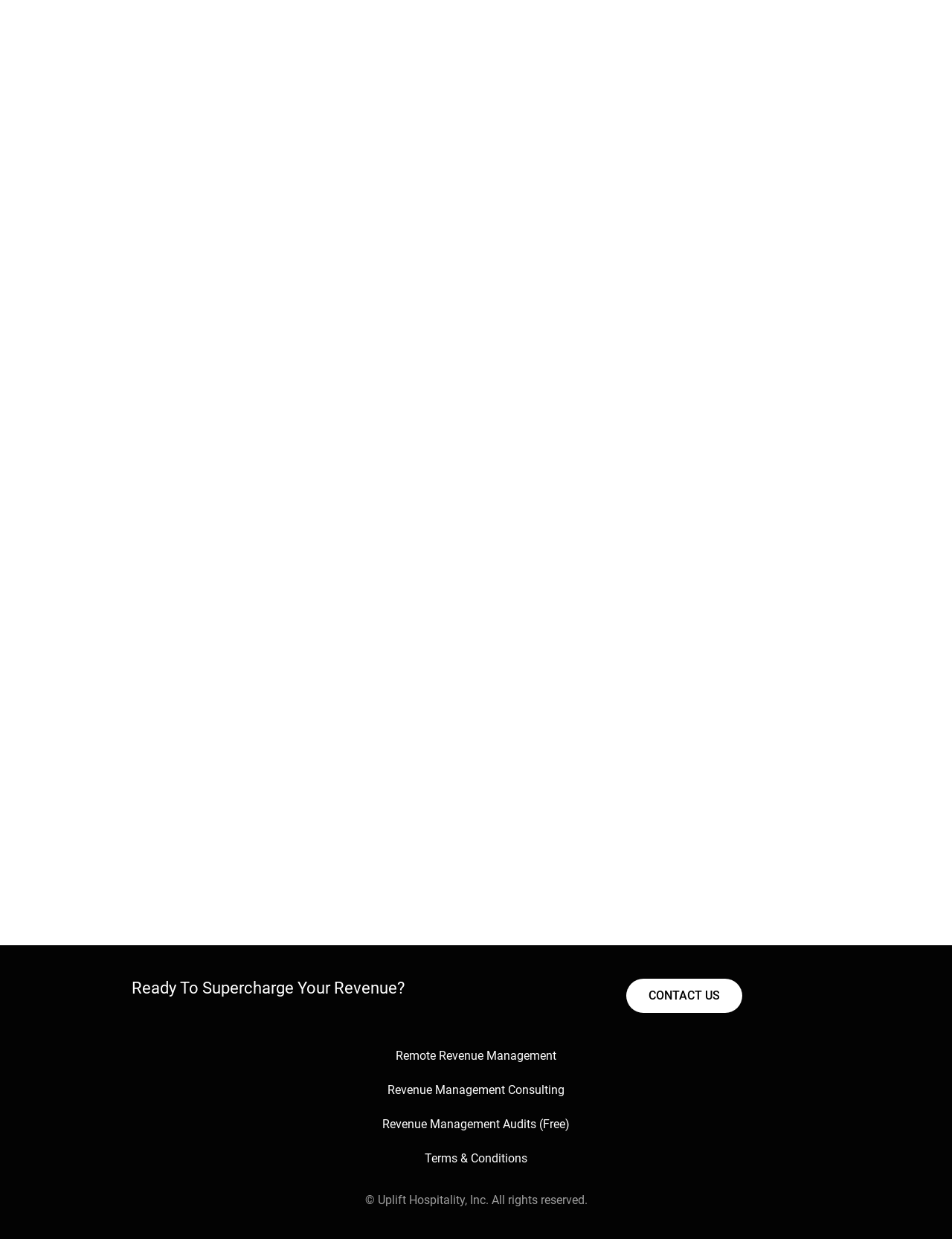Look at the image and give a detailed response to the following question: What is the tone of the initial question on the webpage?

The initial question 'Ready To Supercharge Your Revenue?' has an inquisitive tone, implying that the company is asking the visitor if they are prepared to take their revenue to the next level.